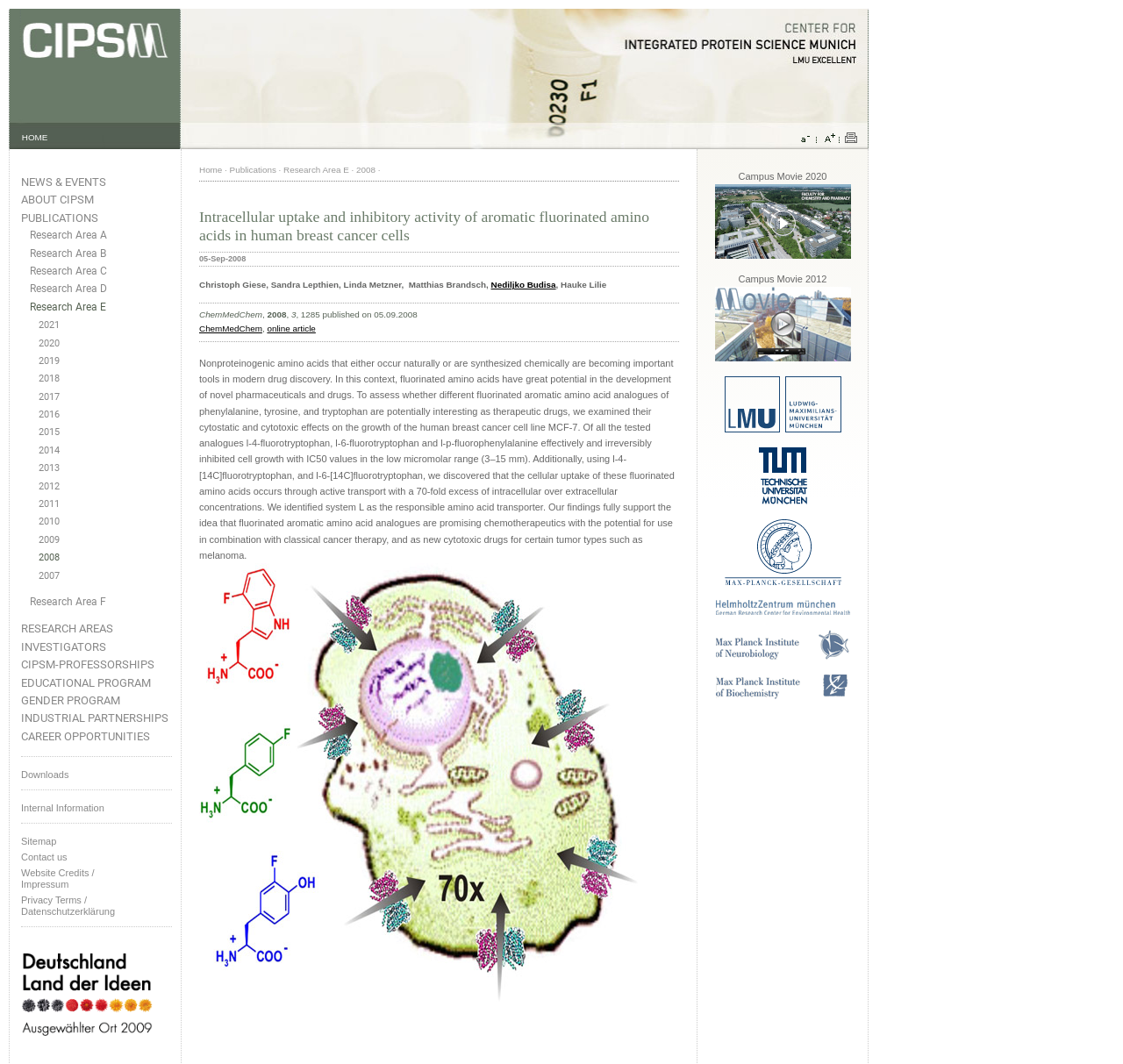Can you give a detailed response to the following question using the information from the image? How many fluorinated amino acid analogues are mentioned in the article?

I counted the number of fluorinated amino acid analogues mentioned in the article, which are l-4-fluorotryptophan, l-6-fluorotryptophan, and l-p-fluorophenylalanine, totaling three.